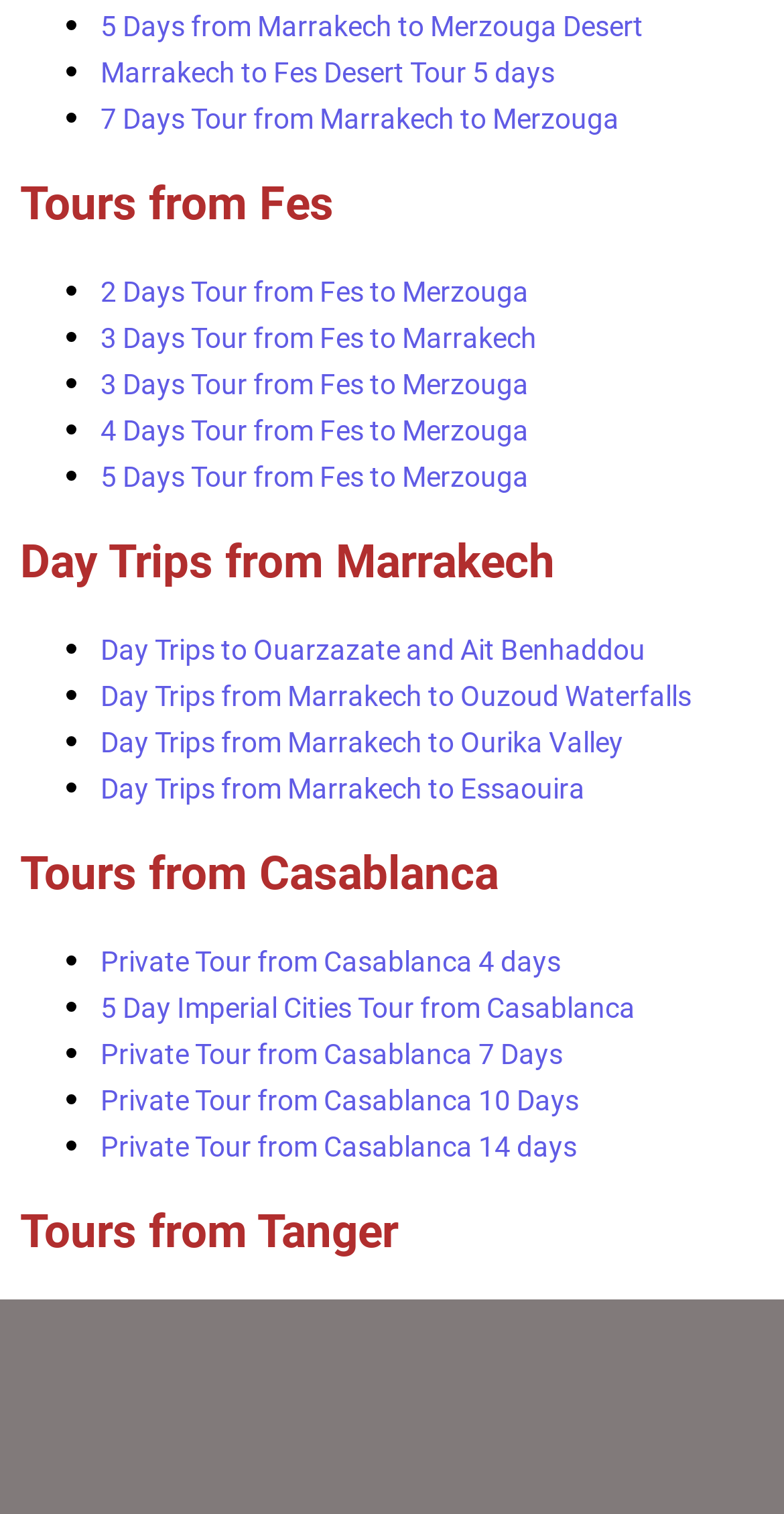Indicate the bounding box coordinates of the element that must be clicked to execute the instruction: "Explore Marrakech to Fes Desert Tour 5 days". The coordinates should be given as four float numbers between 0 and 1, i.e., [left, top, right, bottom].

[0.128, 0.035, 0.974, 0.063]